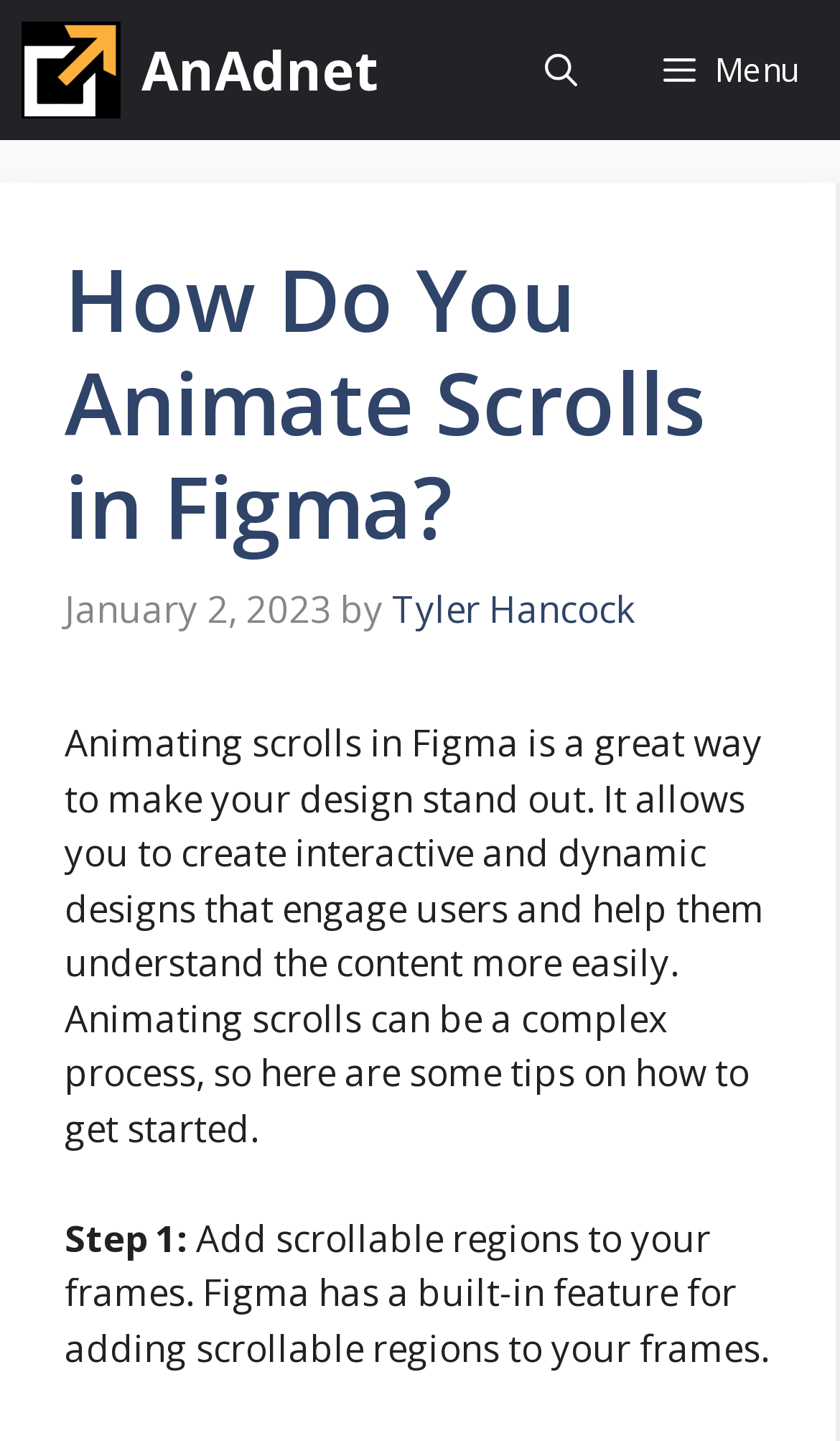Who is the author of the article?
Based on the image, provide a one-word or brief-phrase response.

Tyler Hancock